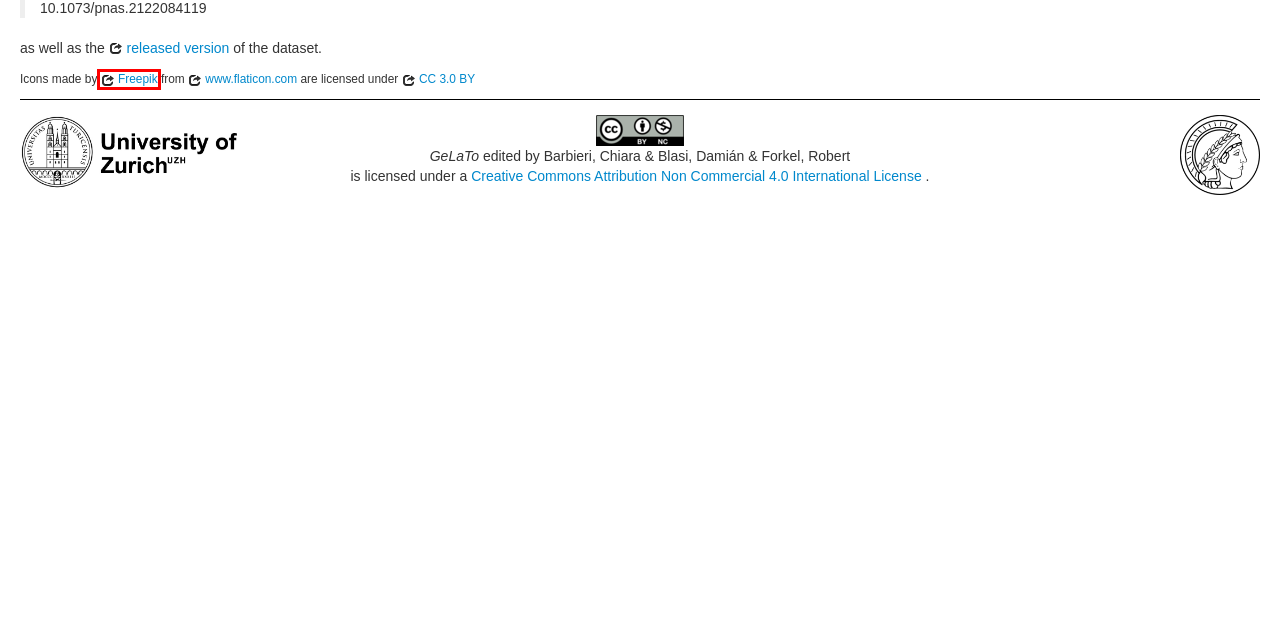You are provided a screenshot of a webpage featuring a red bounding box around a UI element. Choose the webpage description that most accurately represents the new webpage after clicking the element within the red bounding box. Here are the candidates:
A. GeLaTo -
            Panels
B. IVS | Institut für Vergleichende Sprachwissenschaft | UZH
C. Population Structure in a Comprehensive Genomic Data Set on Human Microsatellite Variation - PMC
D. GeLaTo -
            Genetic Samples
E. Home - Max Planck Institute for Evolutionary Anthropology
F. Releases · gelato-org/gelato-data · GitHub
G. GeLaTo -
            Measures
H. Freepik | Create great designs, faster

H